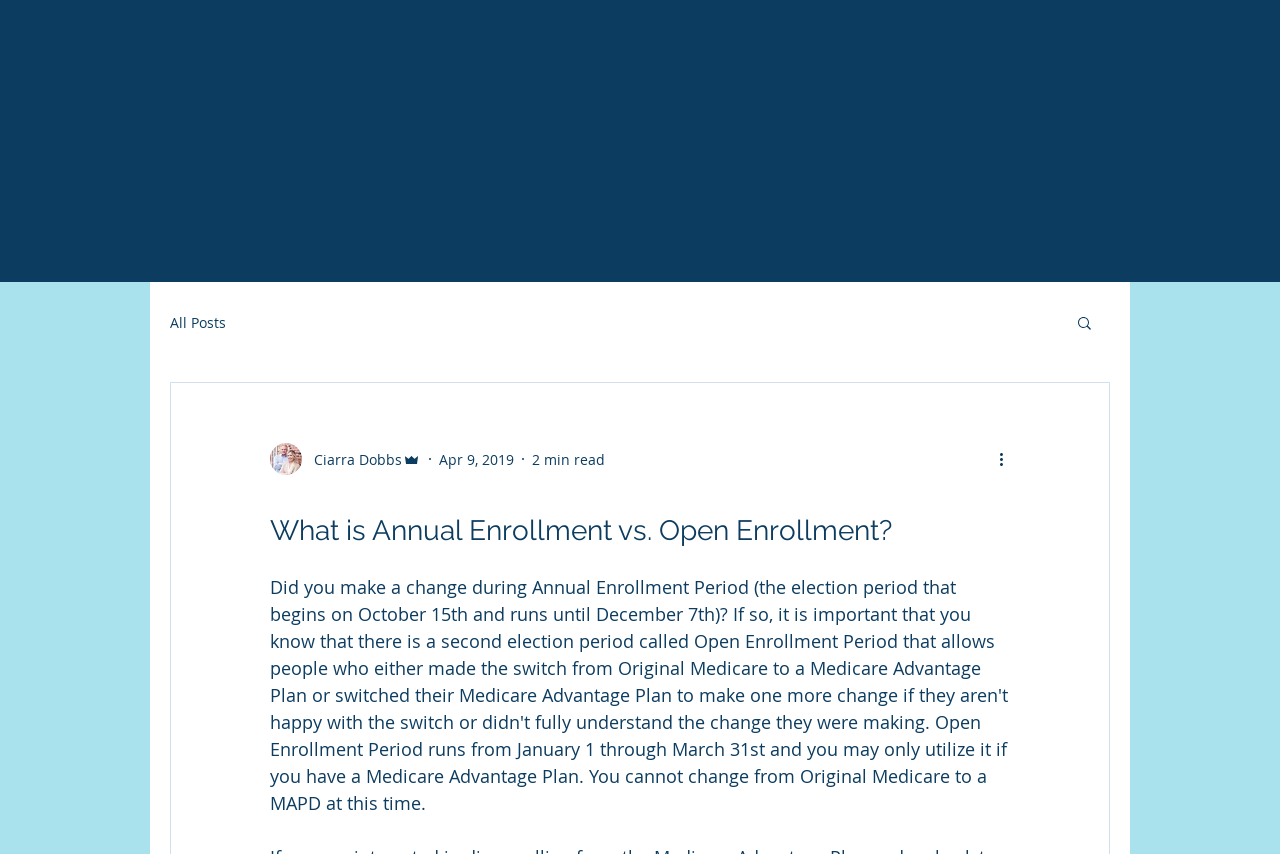Can you find the bounding box coordinates of the area I should click to execute the following instruction: "Read more about the article"?

[0.778, 0.523, 0.797, 0.552]